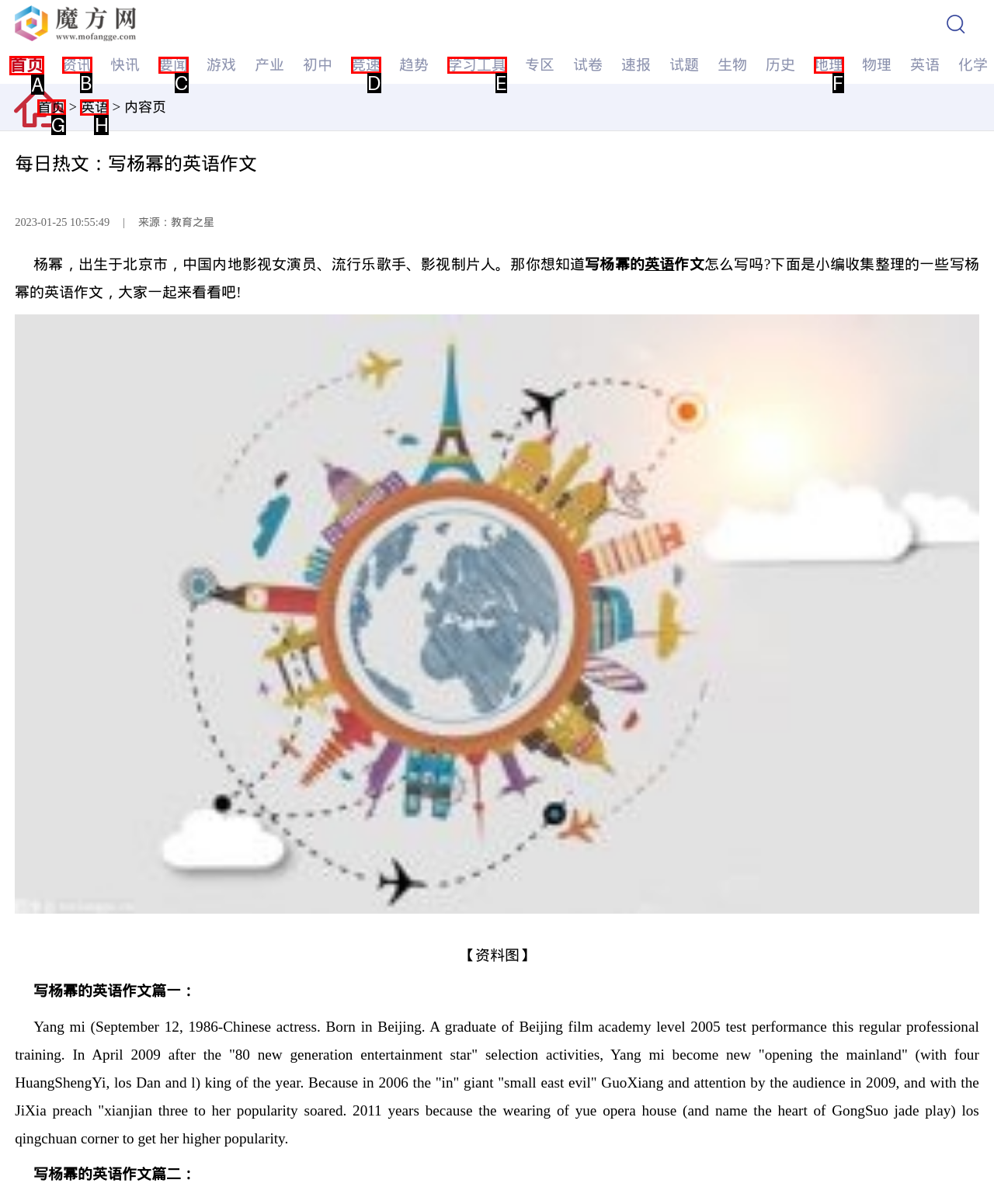Given the description: Jeremy Booth, choose the HTML element that matches it. Indicate your answer with the letter of the option.

None